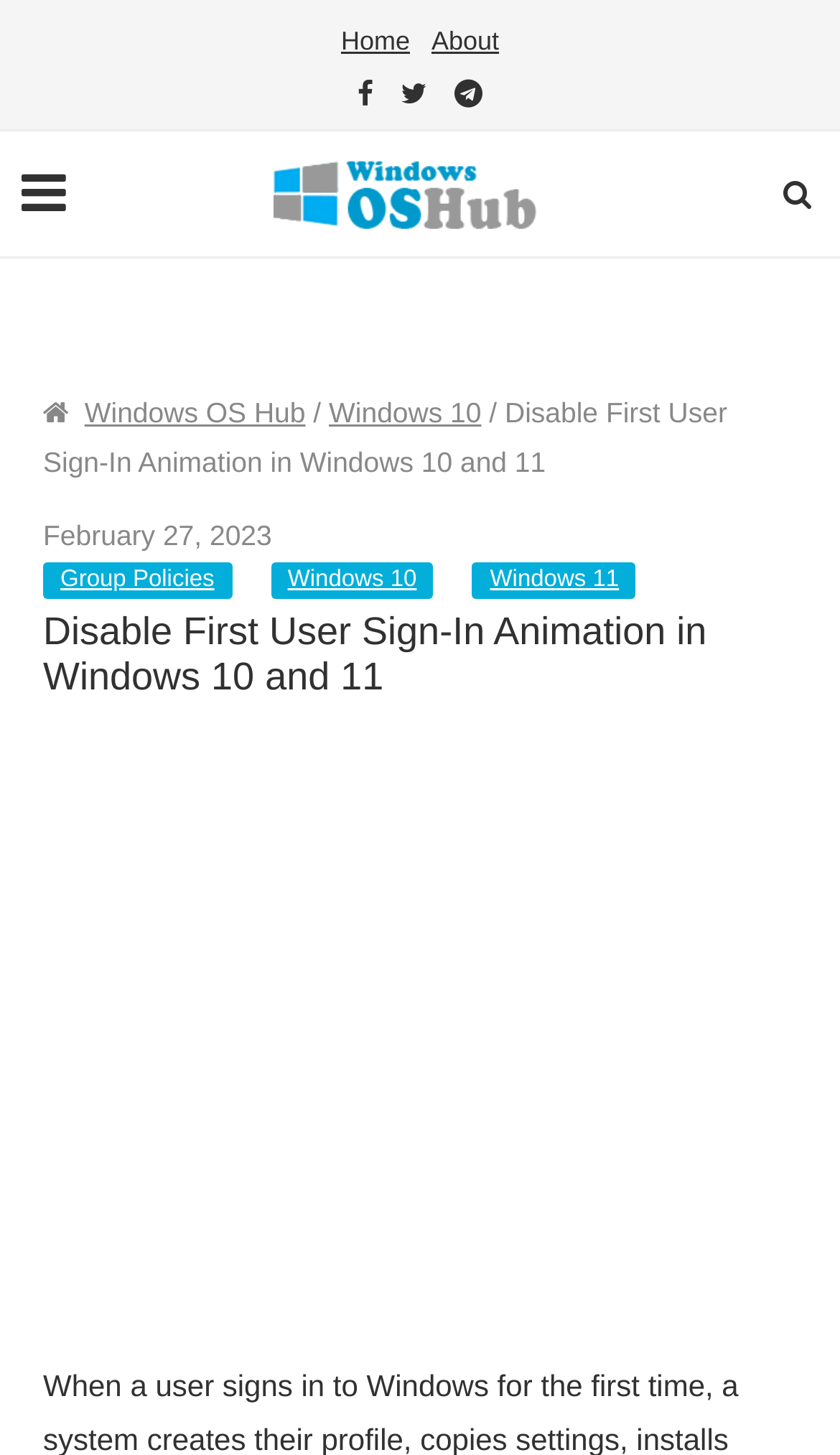Based on the element description: "About", identify the bounding box coordinates for this UI element. The coordinates must be four float numbers between 0 and 1, listed as [left, top, right, bottom].

[0.514, 0.018, 0.594, 0.038]